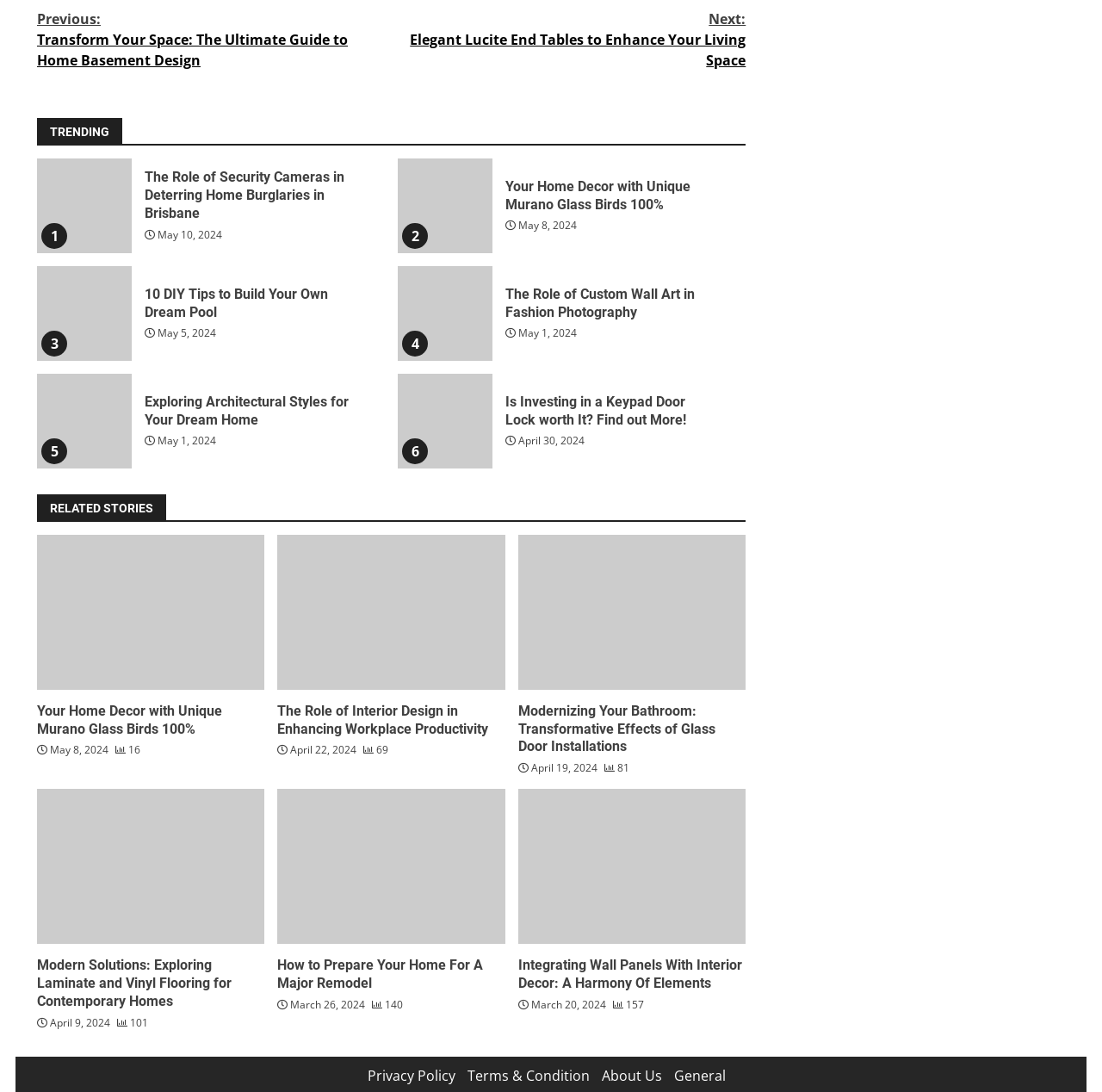How many comments does the article 'Is Investing in a Keypad Door Lock worth It? Find out More!' have?
From the image, respond with a single word or phrase.

6